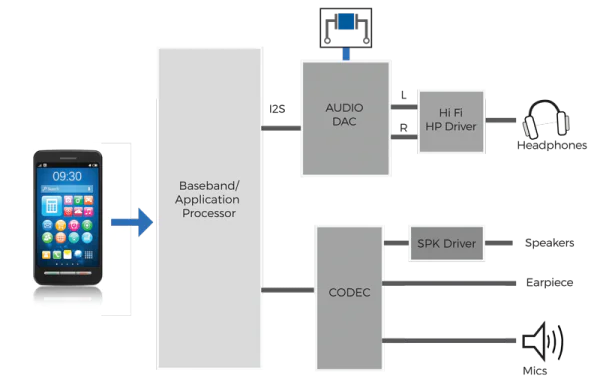Give a concise answer using only one word or phrase for this question:
Who specializes in creating heat controllers and components for high-quality audio solutions?

Diodes Incorporated